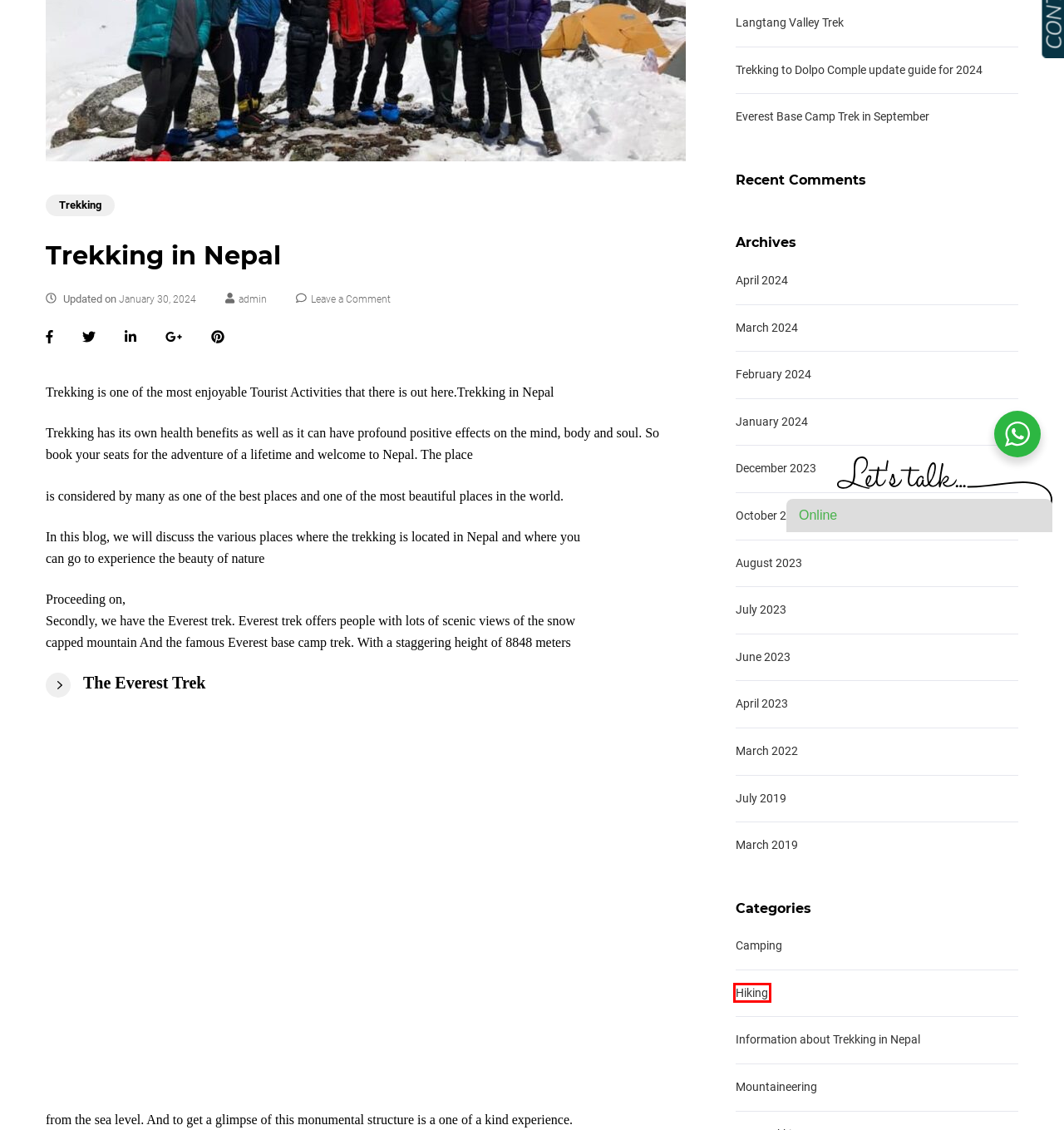You are given a screenshot of a webpage with a red rectangle bounding box around a UI element. Select the webpage description that best matches the new webpage after clicking the element in the bounding box. Here are the candidates:
A. March 2019 | Nepal Trekking Trail
B. March 2022 | Nepal Trekking Trail
C. Information about Trekking in Nepal | Nepal Trekking Trail
D. June 2023 | Nepal Trekking Trail
E. admin, Author at Nepal Trekking Trail
F. March 2024 | Nepal Trekking Trail
G. Everest Base Camp Trek in September | Nepal Trekking Trail
H. Hiking | Nepal Trekking Trail

H